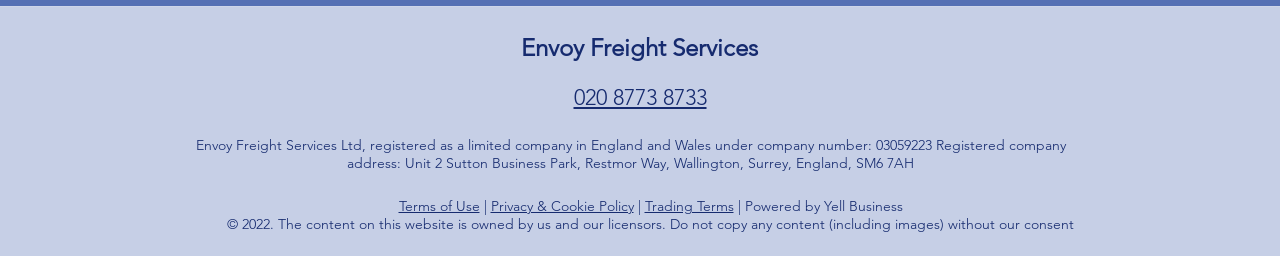What is the website powered by?
Using the information from the image, give a concise answer in one word or a short phrase.

Yell Business